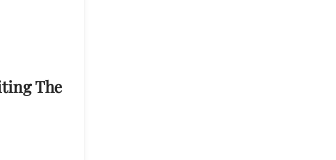By analyzing the image, answer the following question with a detailed response: What is the focus of the background design?

According to the caption, the background of the image is designed to be minimalistic, which means it is simple and uncluttered, allowing the viewer's attention to focus on the message and context presented.